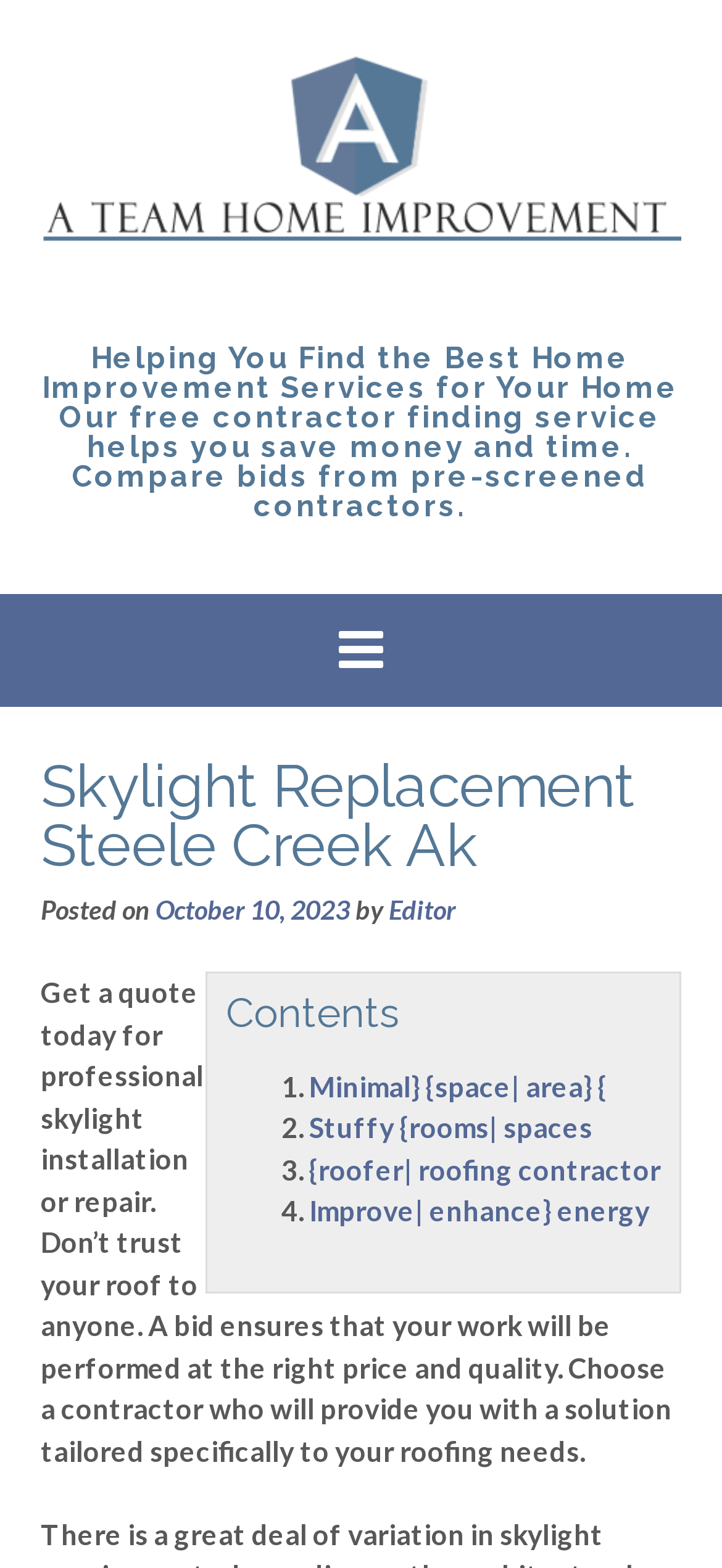Please answer the following question as detailed as possible based on the image: 
What is the name of the home improvement service?

The name of the home improvement service can be found in the top-left corner of the webpage, where the logo and the company name 'A Team Home Improvement' are displayed.